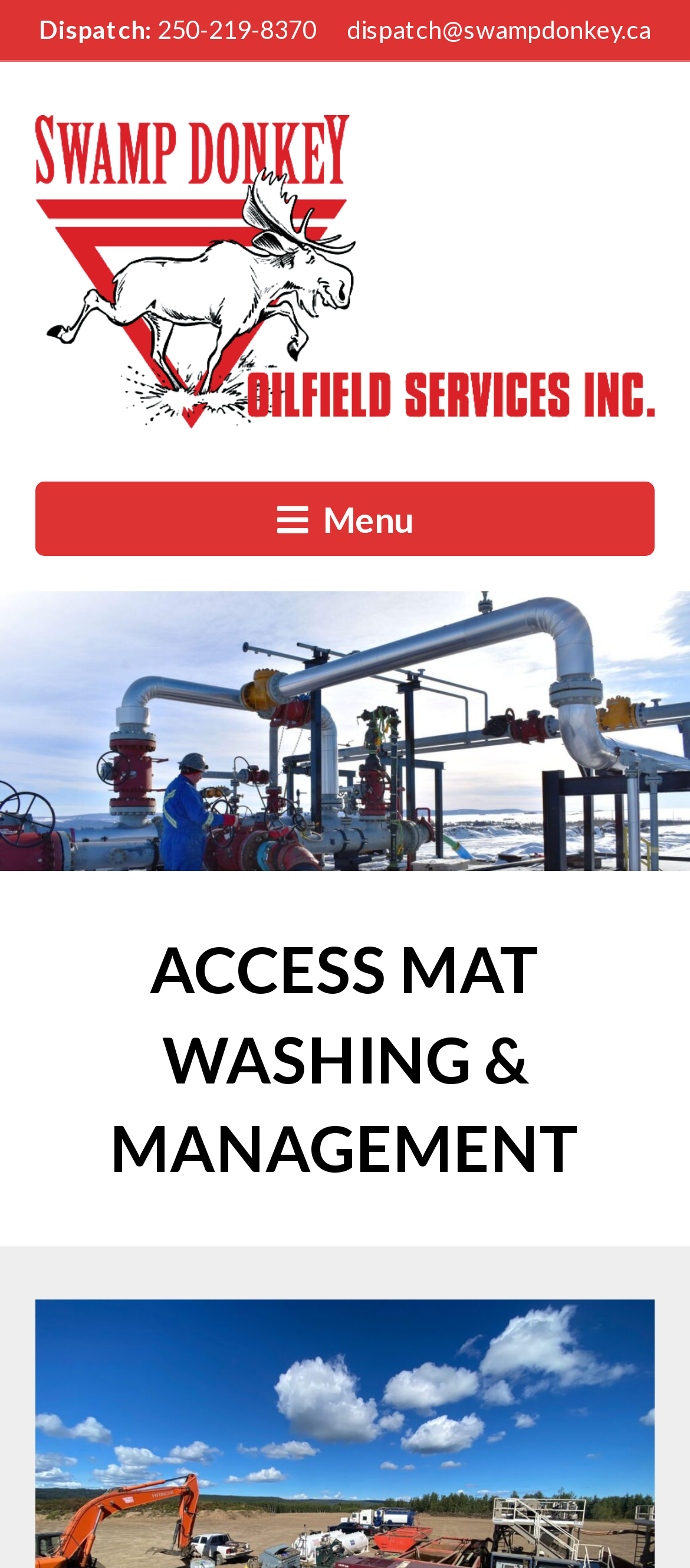Using the format (top-left x, top-left y, bottom-right x, bottom-right y), and given the element description, identify the bounding box coordinates within the screenshot: alt="Swamp Donkey Oilfield Services"

[0.051, 0.161, 0.949, 0.181]